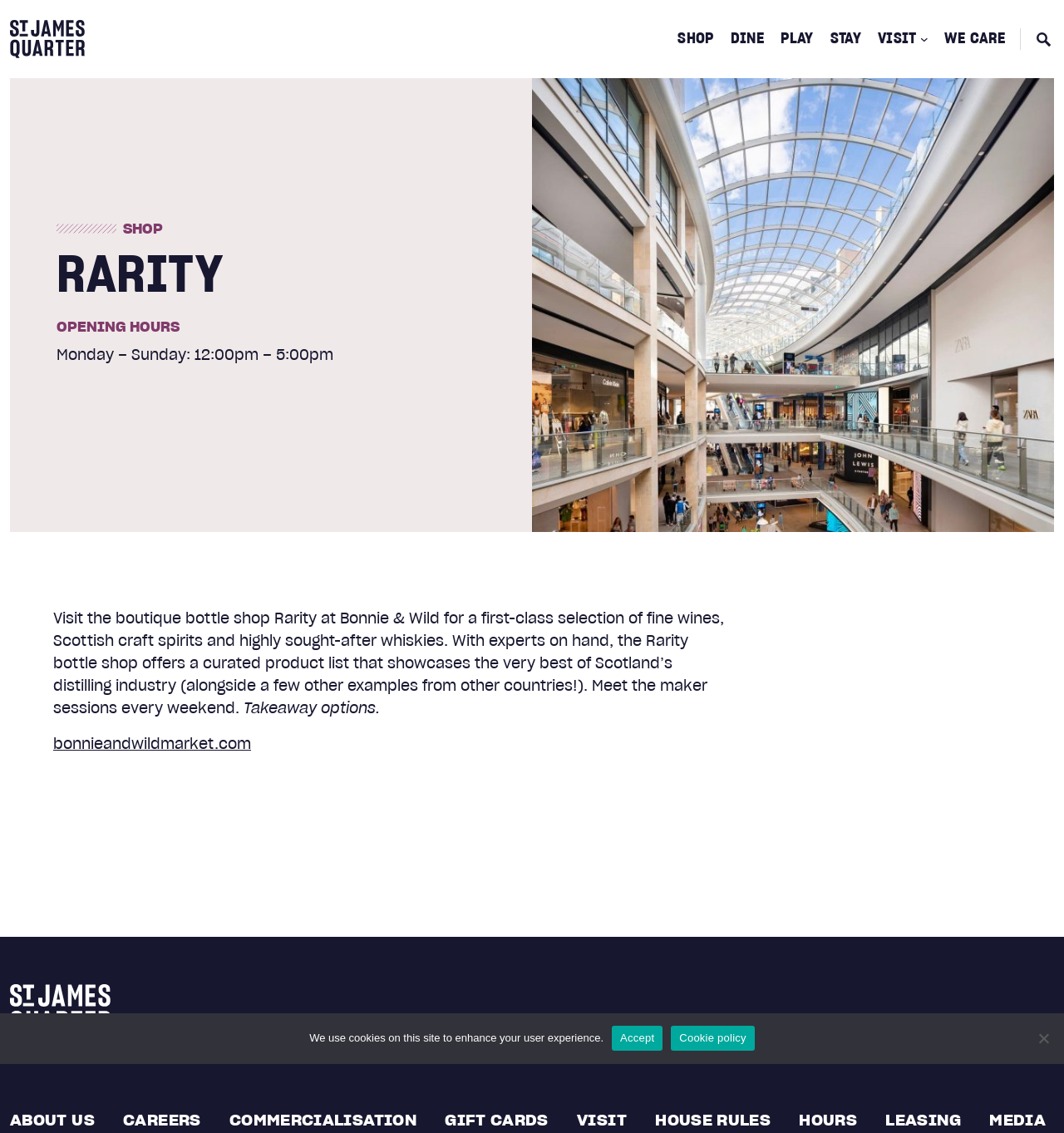What is the website of Bonnie & Wild?
Based on the image, answer the question with as much detail as possible.

The website of Bonnie & Wild can be found in the link element with the text 'bonnieandwildmarket.com' located in the middle of the webpage.